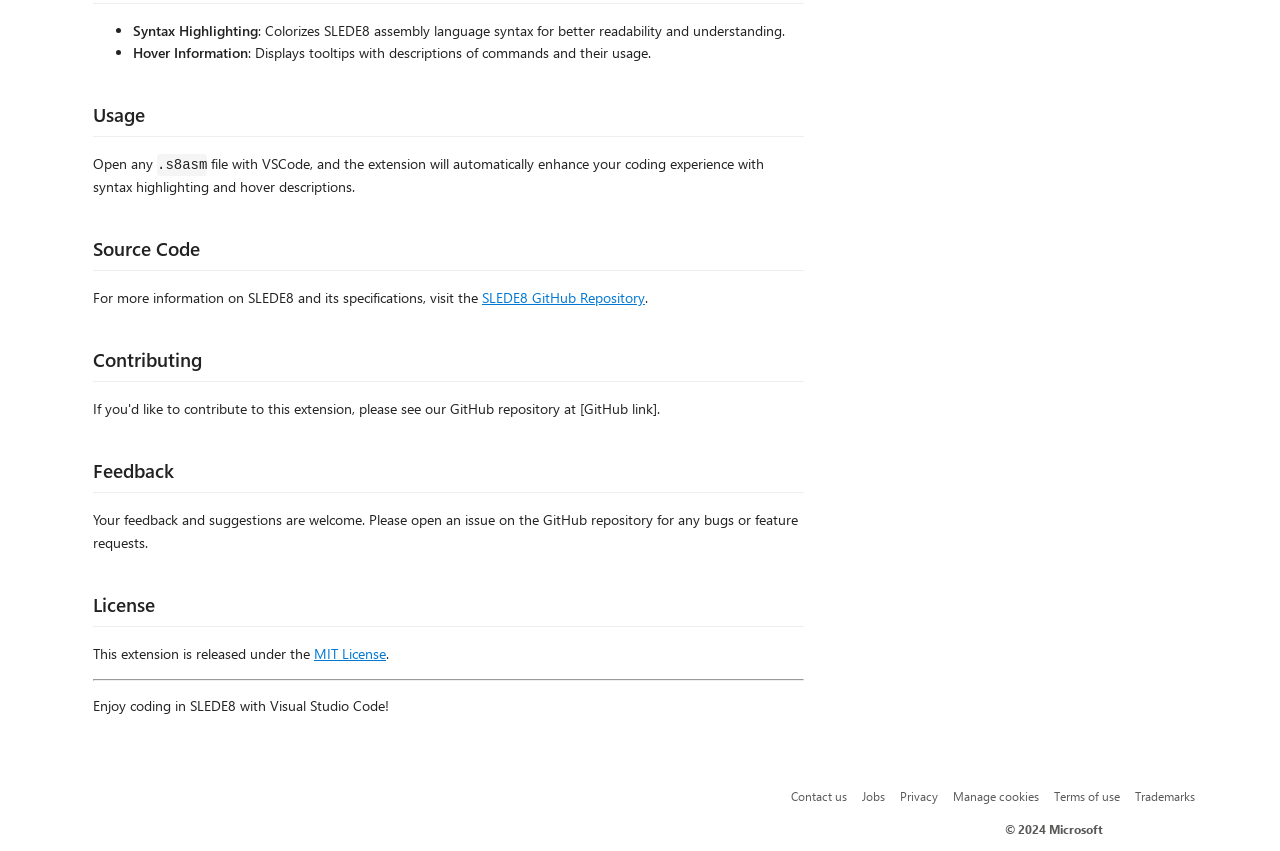Using the description: "Terms of use", determine the UI element's bounding box coordinates. Ensure the coordinates are in the format of four float numbers between 0 and 1, i.e., [left, top, right, bottom].

[0.823, 0.926, 0.875, 0.945]